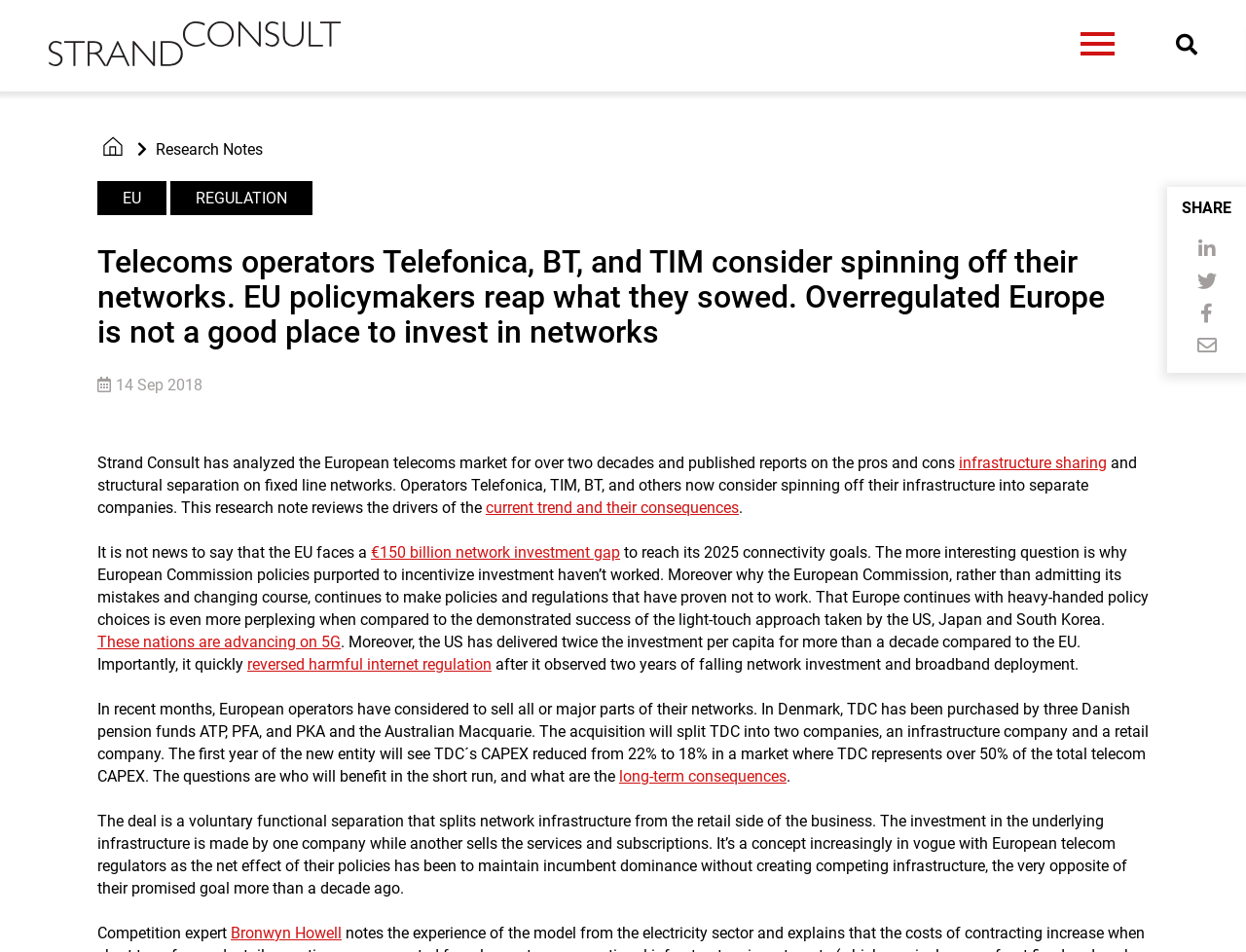What is the amount of network investment gap in the EU?
Please answer the question with as much detail and depth as you can.

The amount of network investment gap in the EU is €150 billion, which can be inferred from the text 'It is not news to say that the EU faces a €150 billion network investment gap to reach its 2025 connectivity goals.' in the main content.